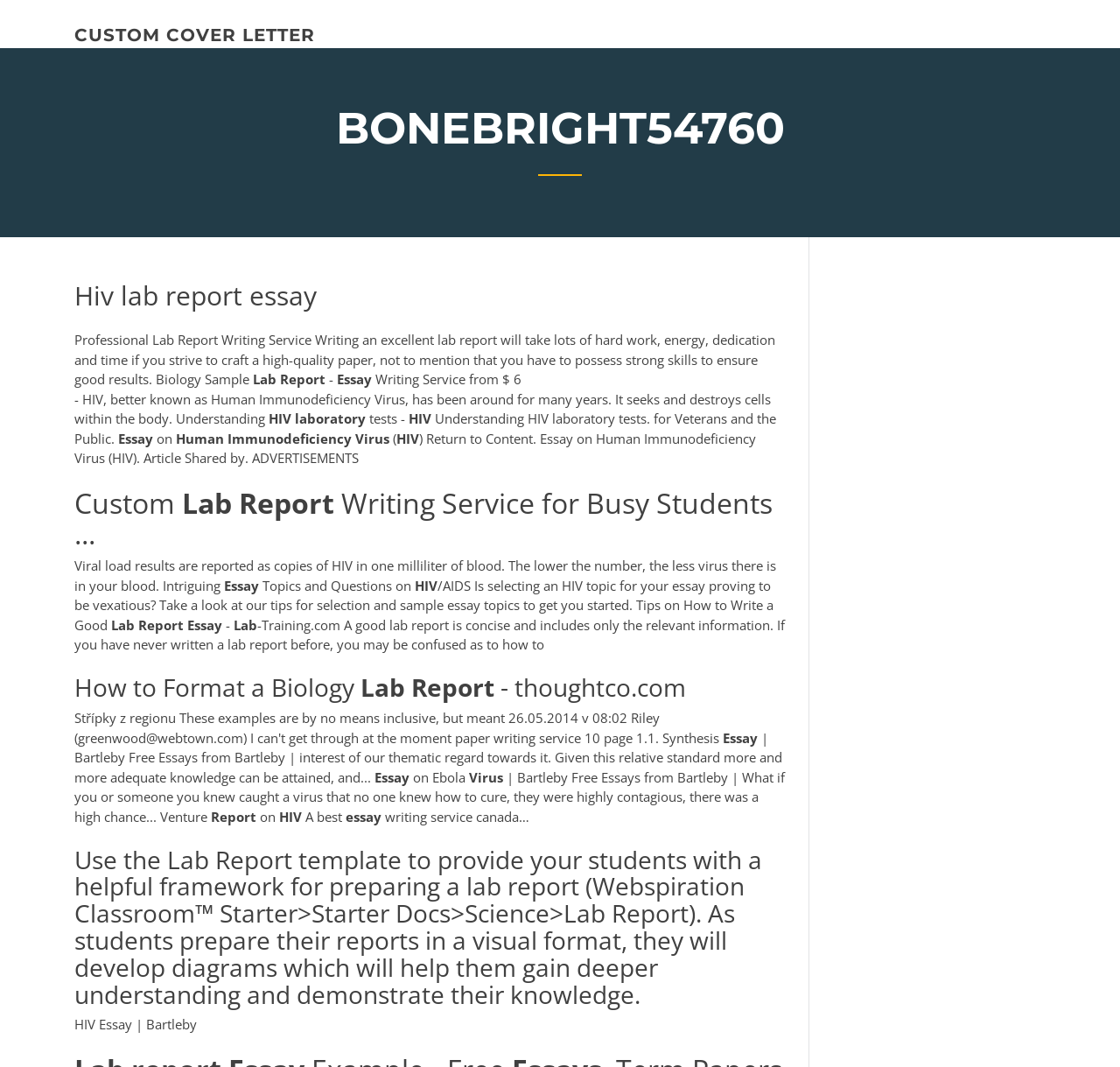What is the purpose of a lab report?
Give a thorough and detailed response to the question.

The purpose of a lab report can be inferred from the static text element 'A good lab report is concise and includes only the relevant information.' This suggests that the purpose of a lab report is to provide relevant information in a concise manner.